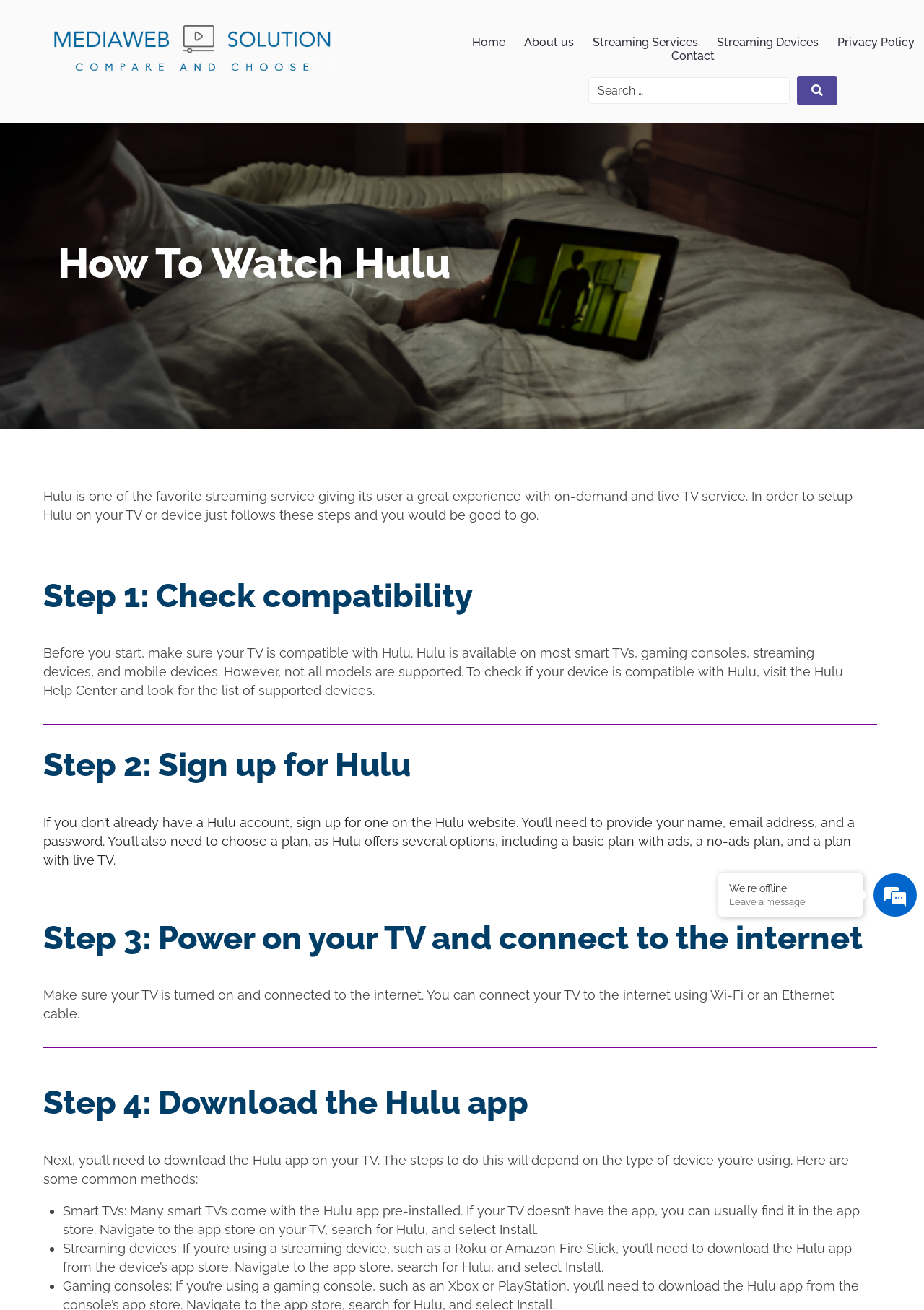How can a TV be connected to the internet?
Based on the image content, provide your answer in one word or a short phrase.

Wi-Fi or Ethernet cable